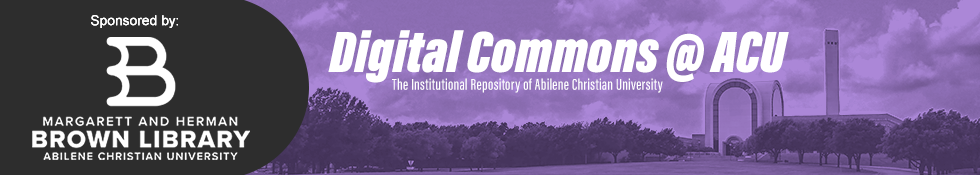Describe all the important aspects and features visible in the image.

This image is a header for the "Digital Commons @ ACU," which serves as the institutional repository for Abilene Christian University. The section is prominently sponsored by the Margarett and Herman Brown Library. The design features a combination of bold and elegant typography, with the library's distinctive logo in the corner to enhance its branding. A serene landscape image serves as the backdrop, illustrating the university's beautiful campus with its signature archway and surrounding greenery. The overall color scheme employs purples and whites, creating a modern yet inviting visual appeal. This header highlights the resources available to students and faculty, emphasizing academic contributions and institutional pride.